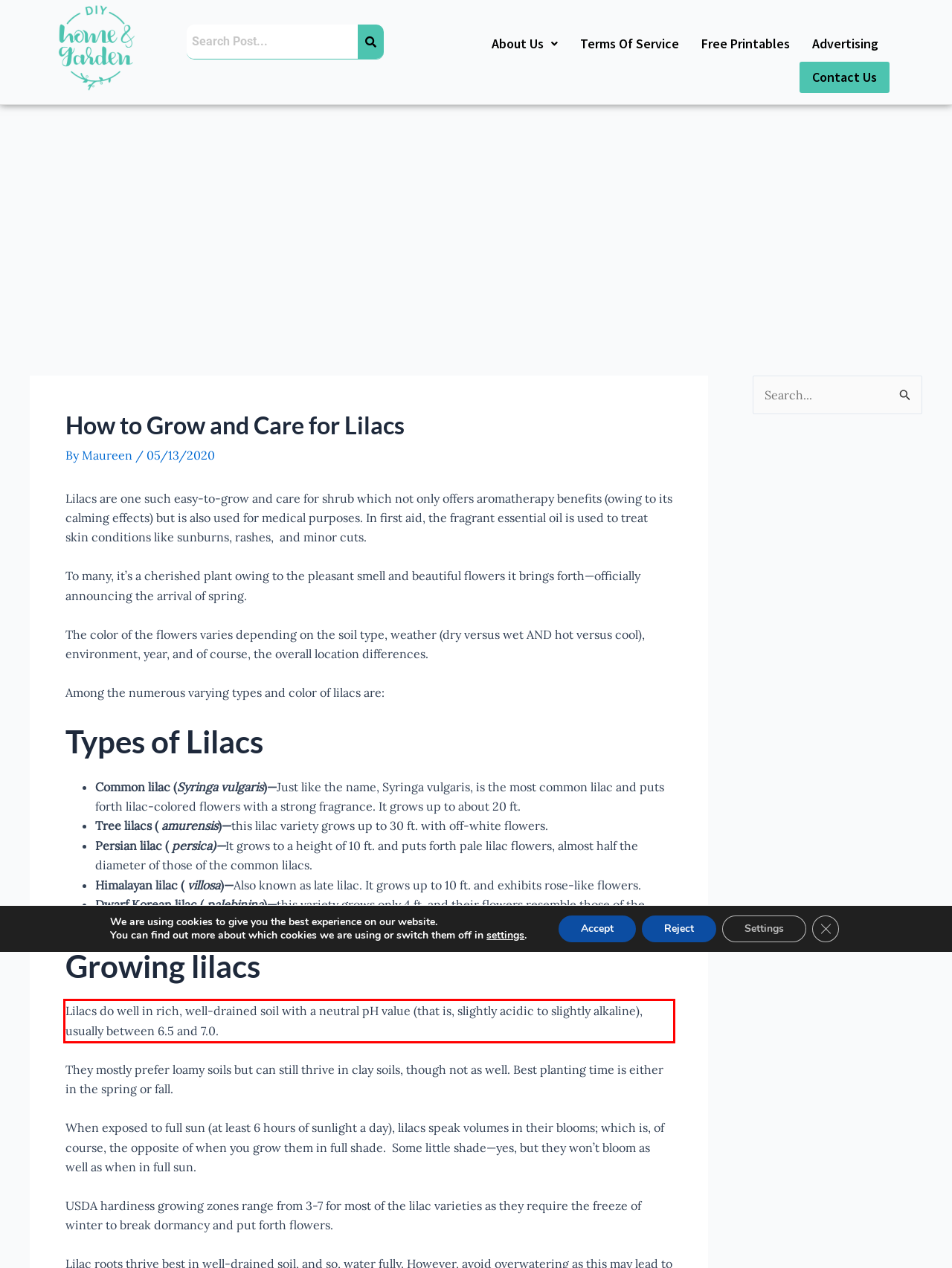Please extract the text content within the red bounding box on the webpage screenshot using OCR.

Lilacs do well in rich, well-drained soil with a neutral pH value (that is, slightly acidic to slightly alkaline), usually between 6.5 and 7.0.